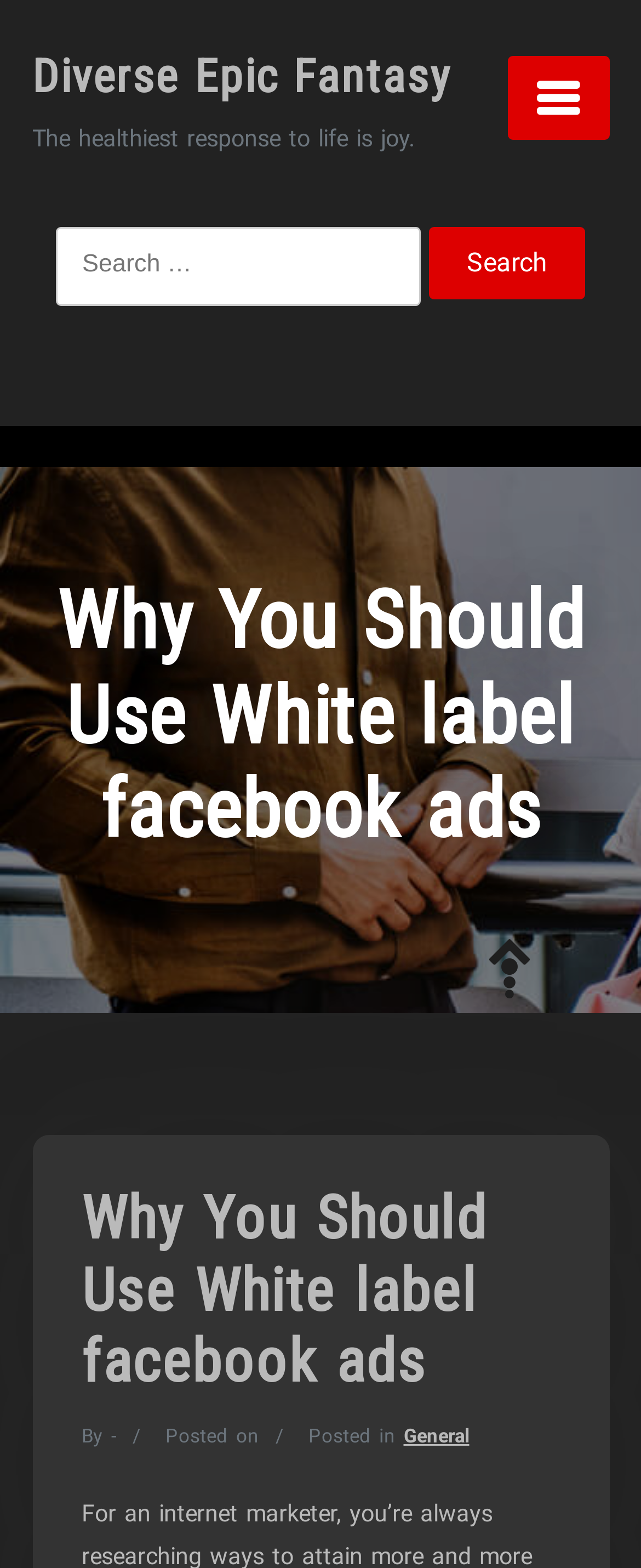What is the purpose of the search box?
From the image, respond using a single word or phrase.

To search for content